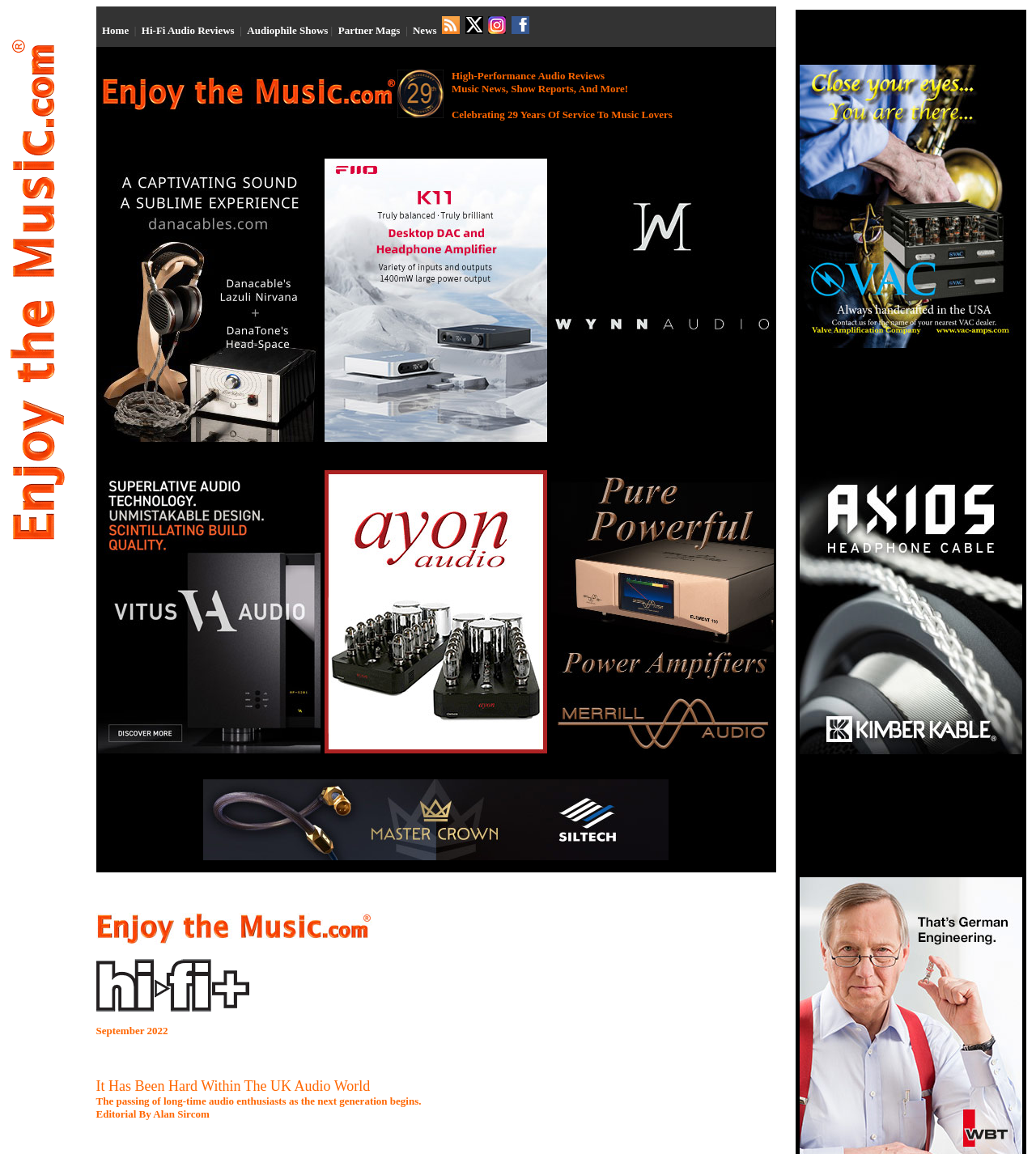Please provide a comprehensive answer to the question based on the screenshot: What is the month of the editorial?

I found this answer by looking at the text of the editorial, which says 'September 2022'. This indicates that the month of the editorial is September.